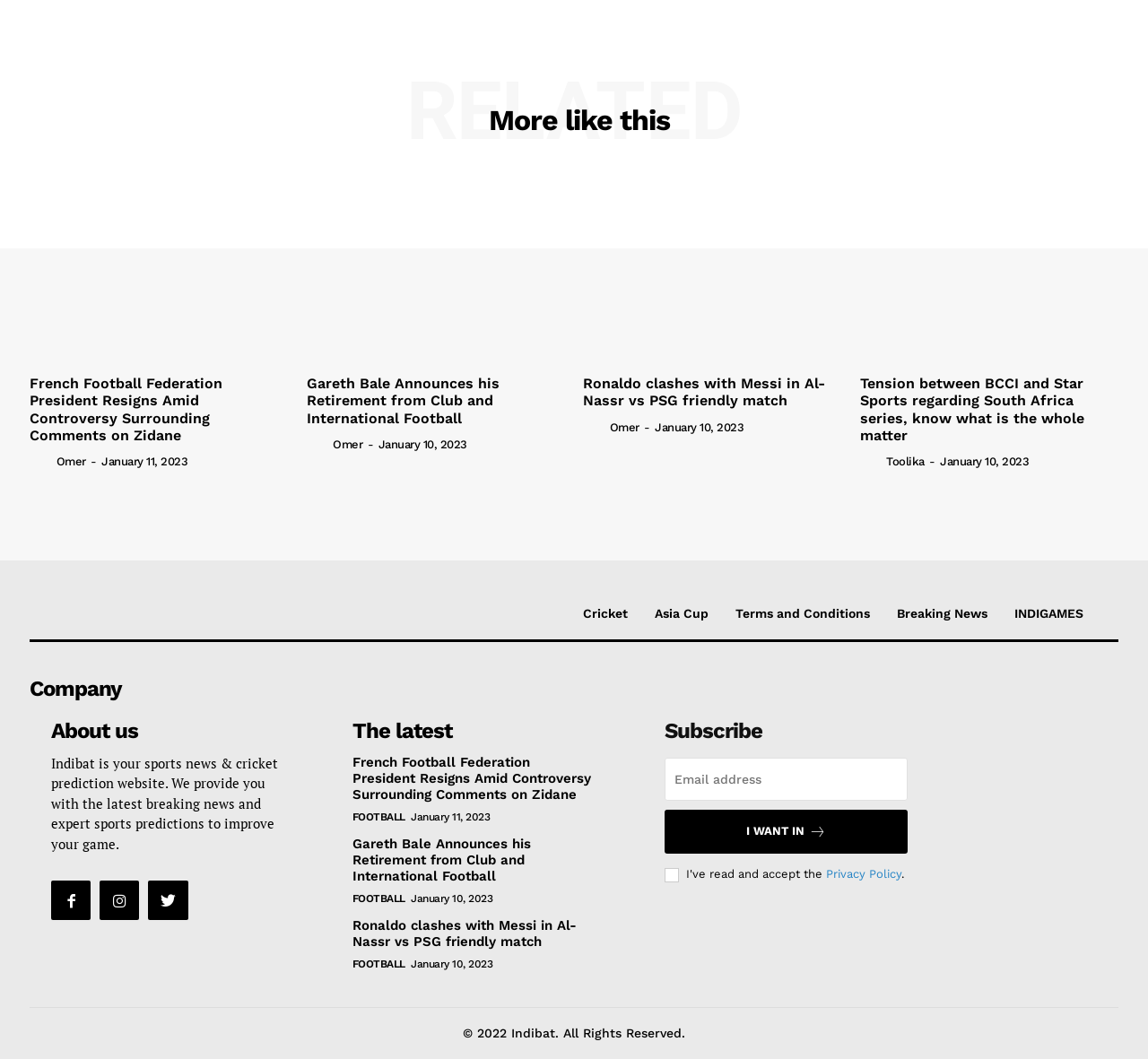Locate the bounding box coordinates of the item that should be clicked to fulfill the instruction: "Subscribe to the newsletter".

[0.579, 0.764, 0.79, 0.806]